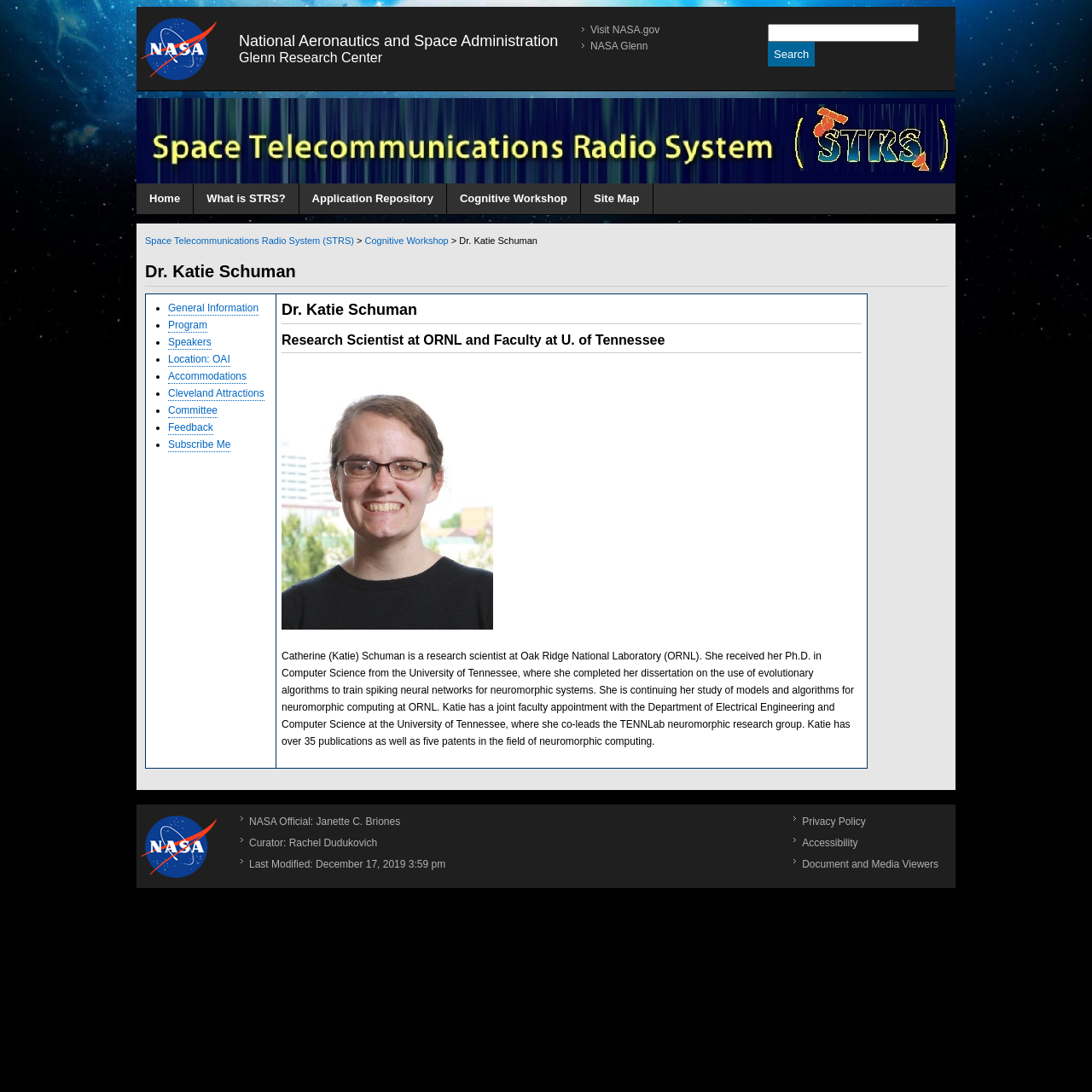Highlight the bounding box coordinates of the element that should be clicked to carry out the following instruction: "Go to Home page". The coordinates must be given as four float numbers ranging from 0 to 1, i.e., [left, top, right, bottom].

[0.125, 0.168, 0.177, 0.196]